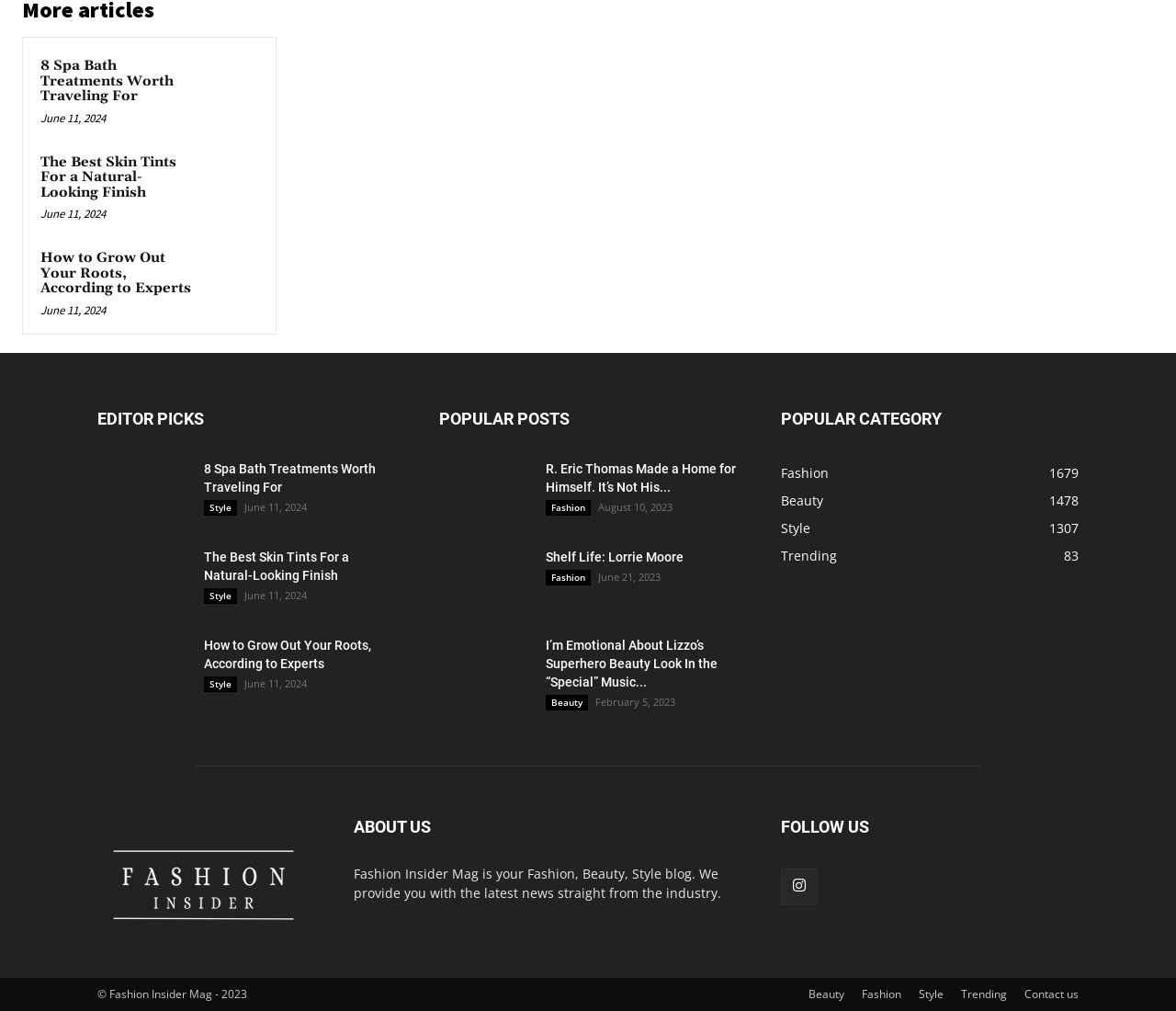Determine the bounding box coordinates of the section I need to click to execute the following instruction: "View the 'EDITOR PICKS' section". Provide the coordinates as four float numbers between 0 and 1, i.e., [left, top, right, bottom].

[0.083, 0.401, 0.336, 0.427]